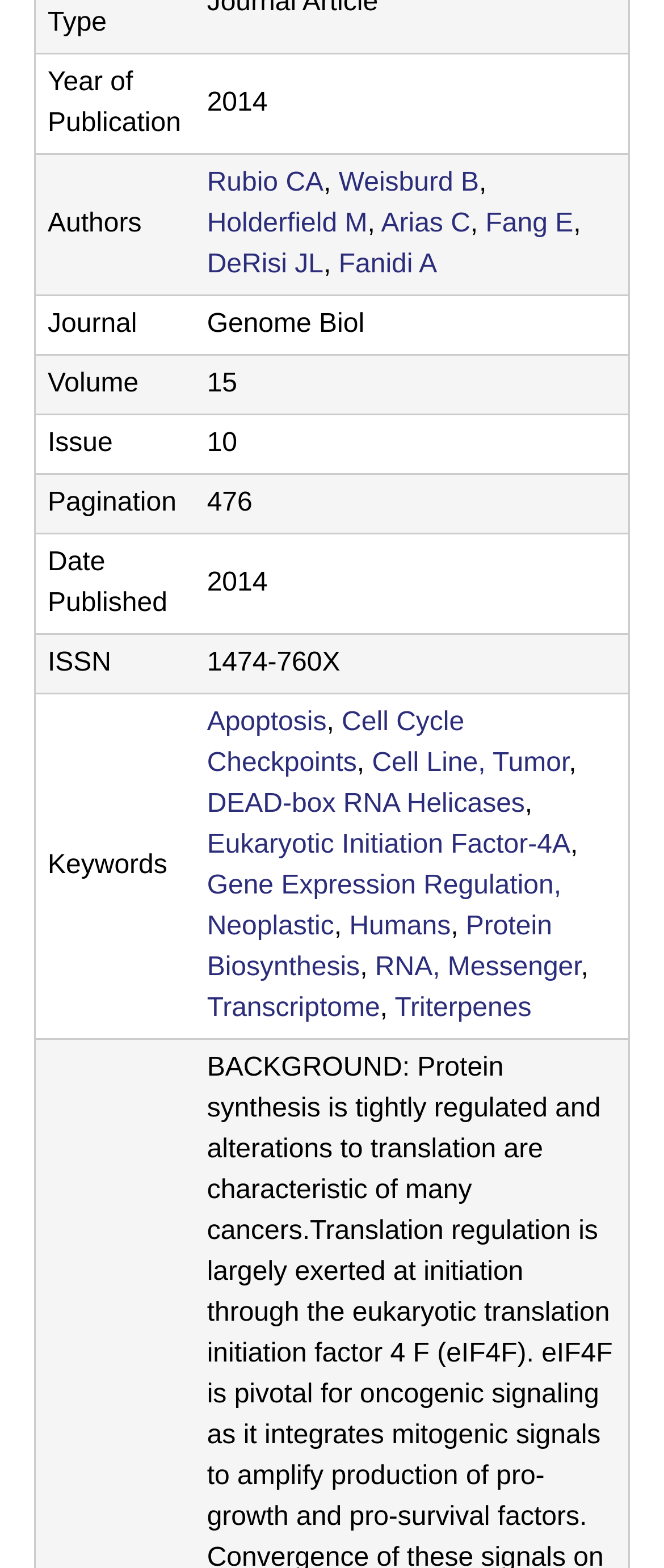What is the pagination of this publication?
Please describe in detail the information shown in the image to answer the question.

The pagination of this publication can be found in the sixth row of the table, where it is listed as '476'.